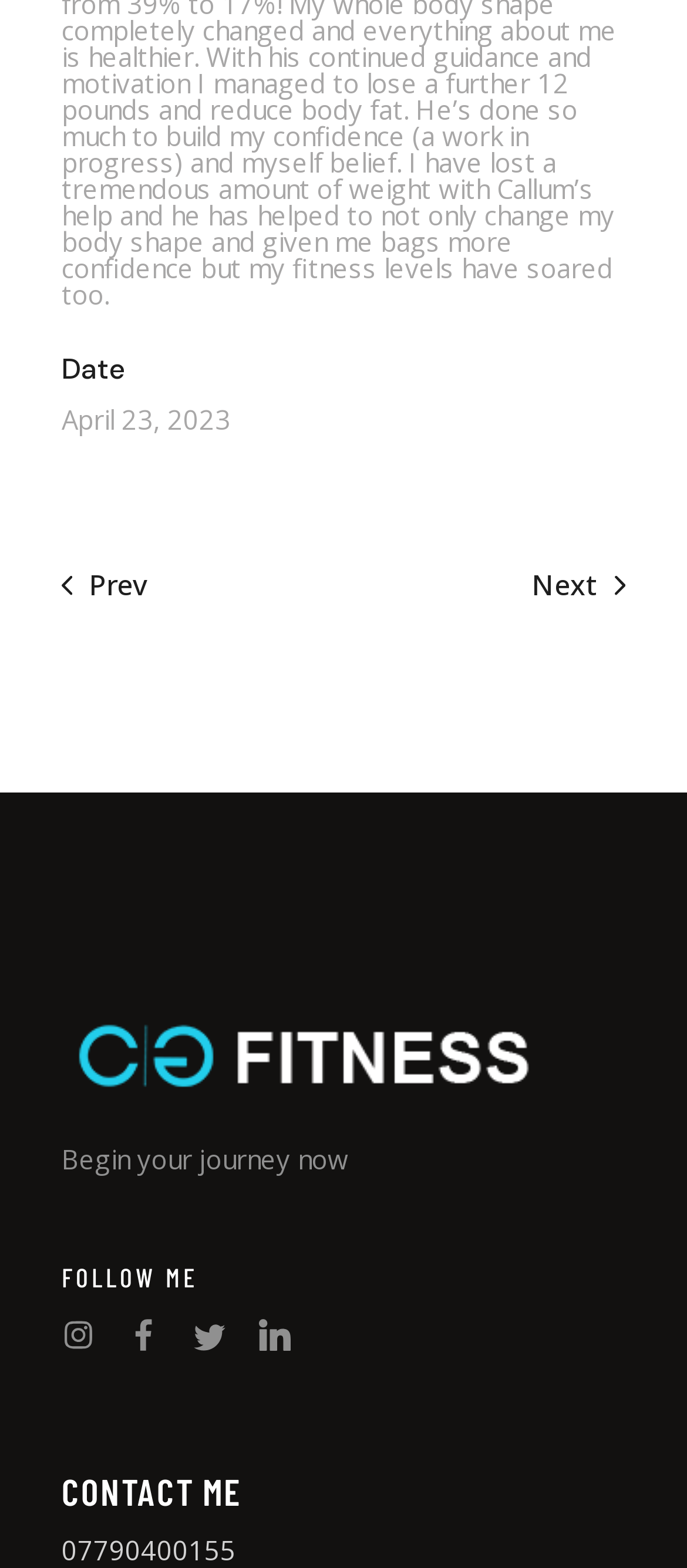Please give a one-word or short phrase response to the following question: 
What is the current date?

April 23, 2023